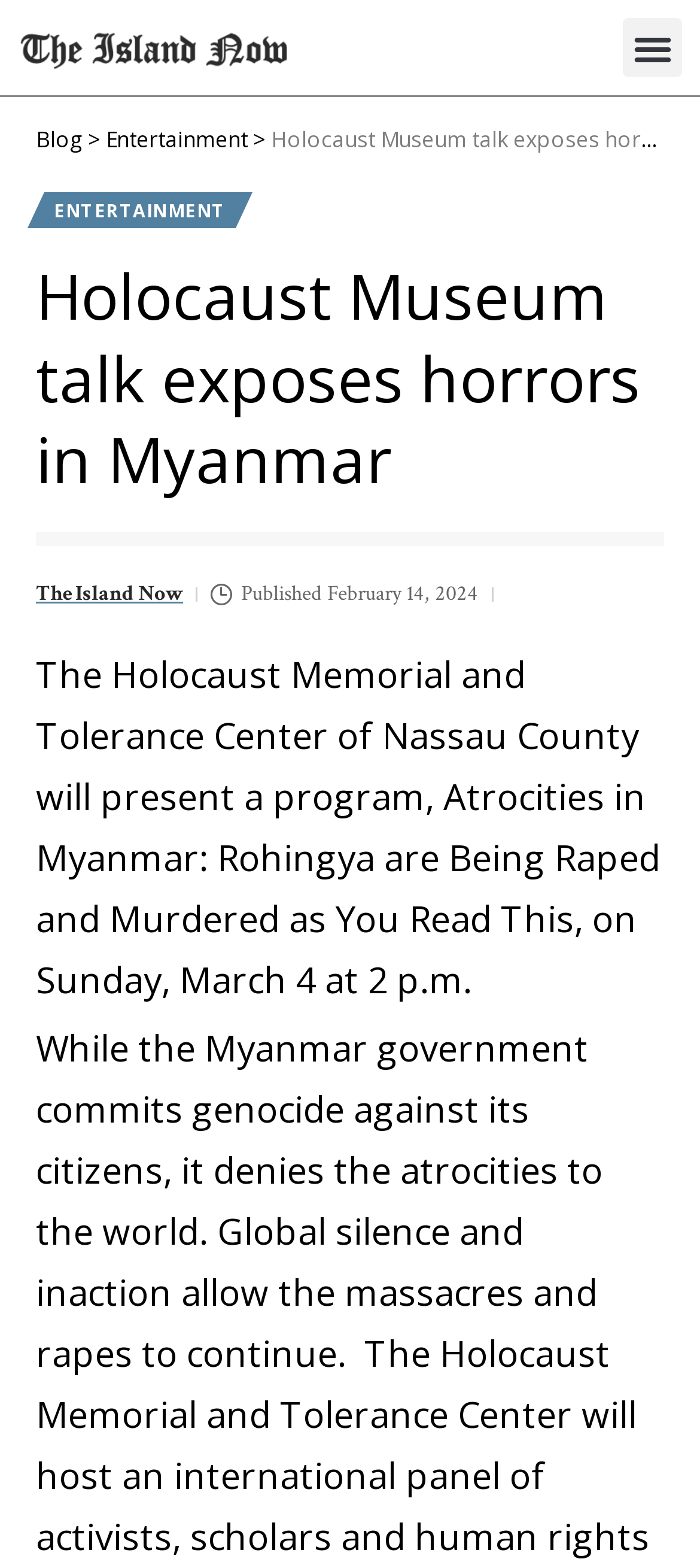Identify and extract the main heading of the webpage.

Holocaust Museum talk exposes horrors in Myanmar